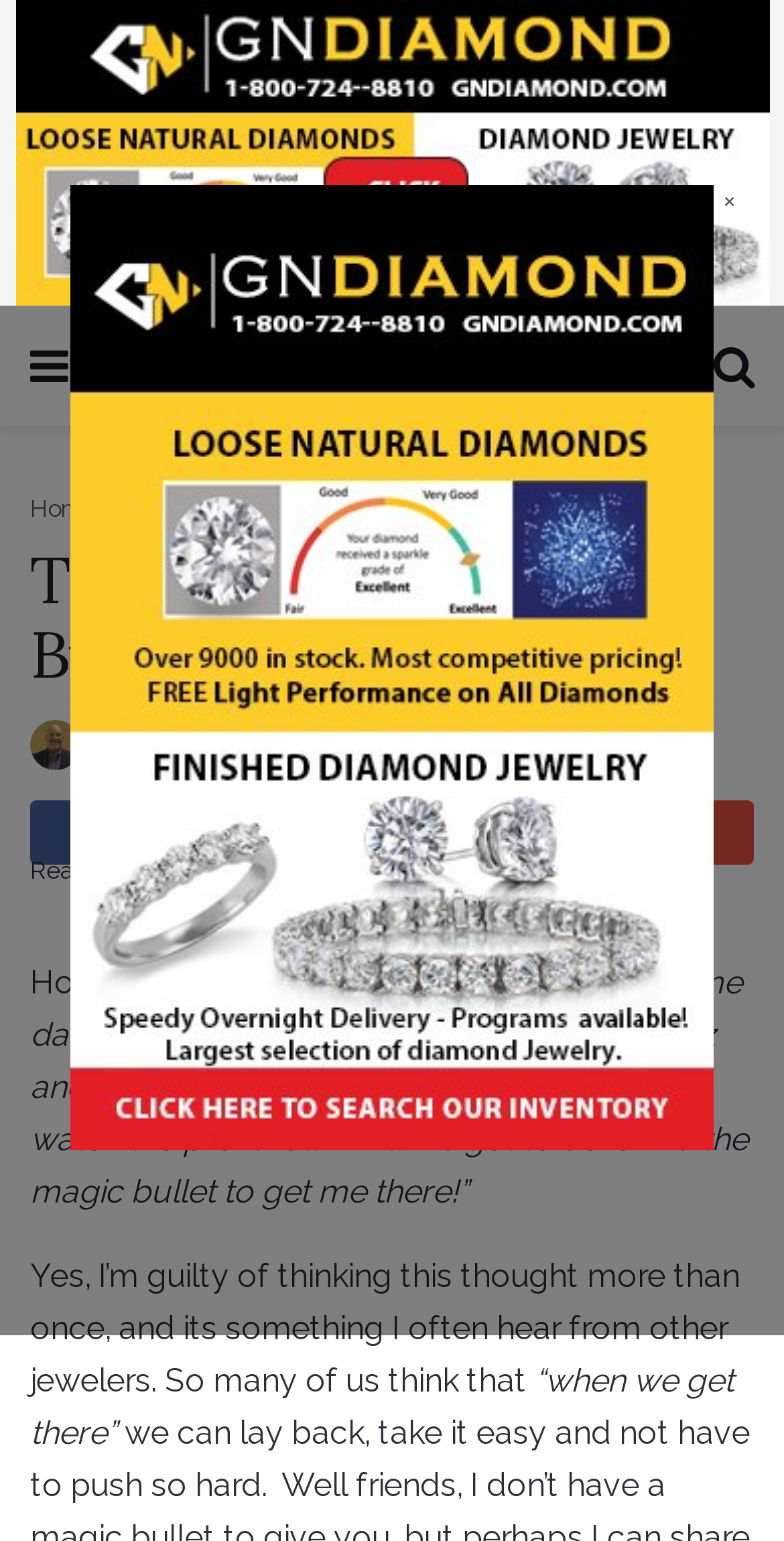What is the date of publication of this article?
Refer to the image and respond with a one-word or short-phrase answer.

July 2, 2014